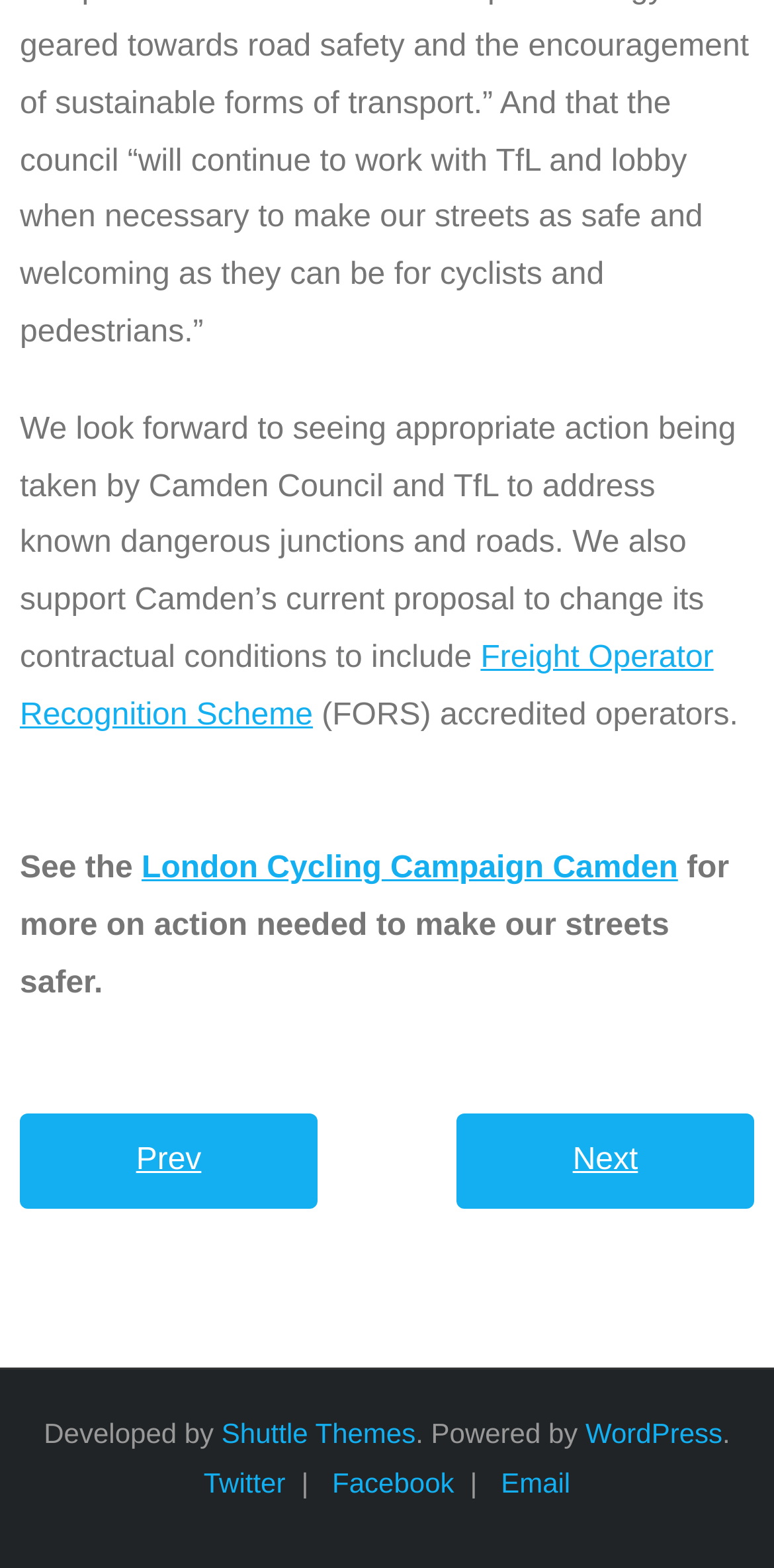Please identify the bounding box coordinates of the element that needs to be clicked to perform the following instruction: "Click on Freight Operator Recognition Scheme".

[0.026, 0.409, 0.922, 0.467]